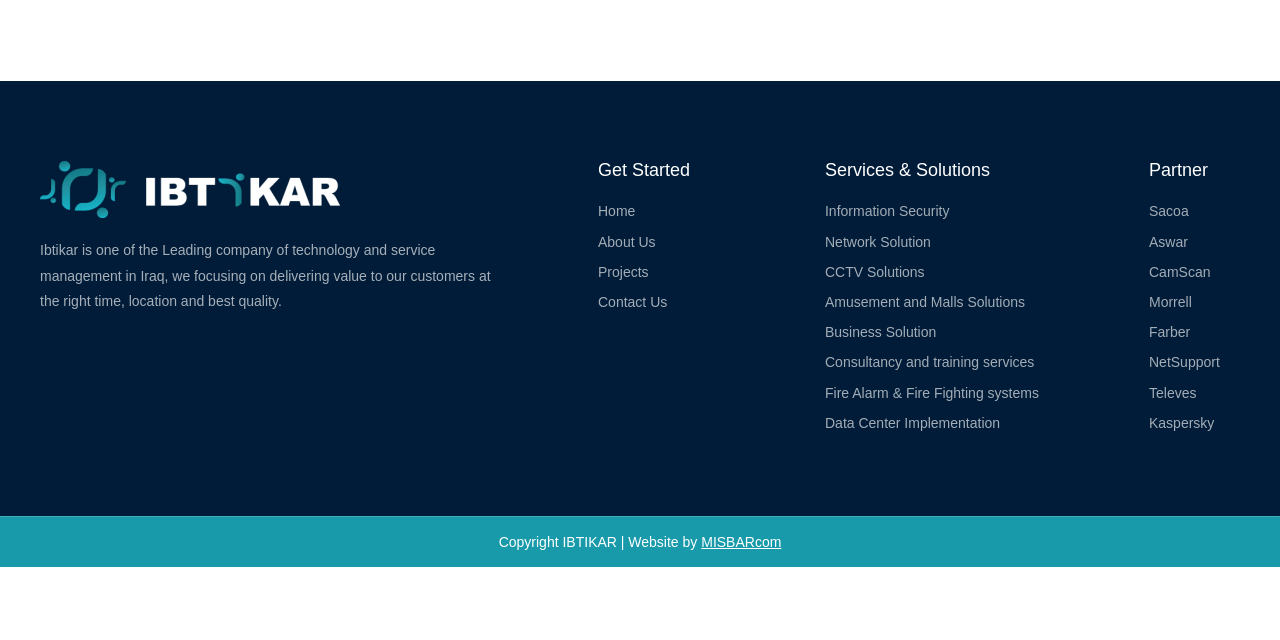Find the bounding box of the UI element described as follows: "Data Center Implementation".

[0.645, 0.642, 0.882, 0.681]